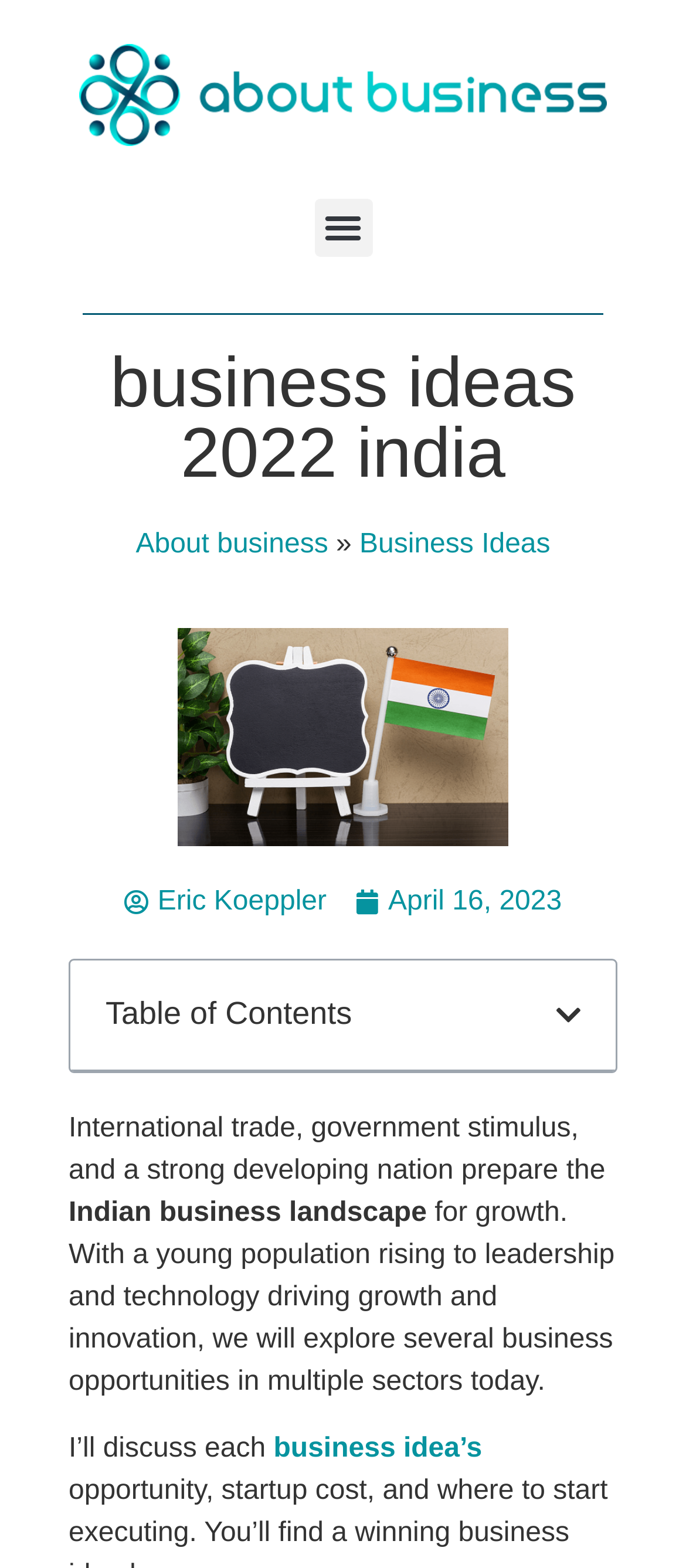Give a short answer to this question using one word or a phrase:
What is the purpose of the button 'Menu Toggle'?

To toggle the menu